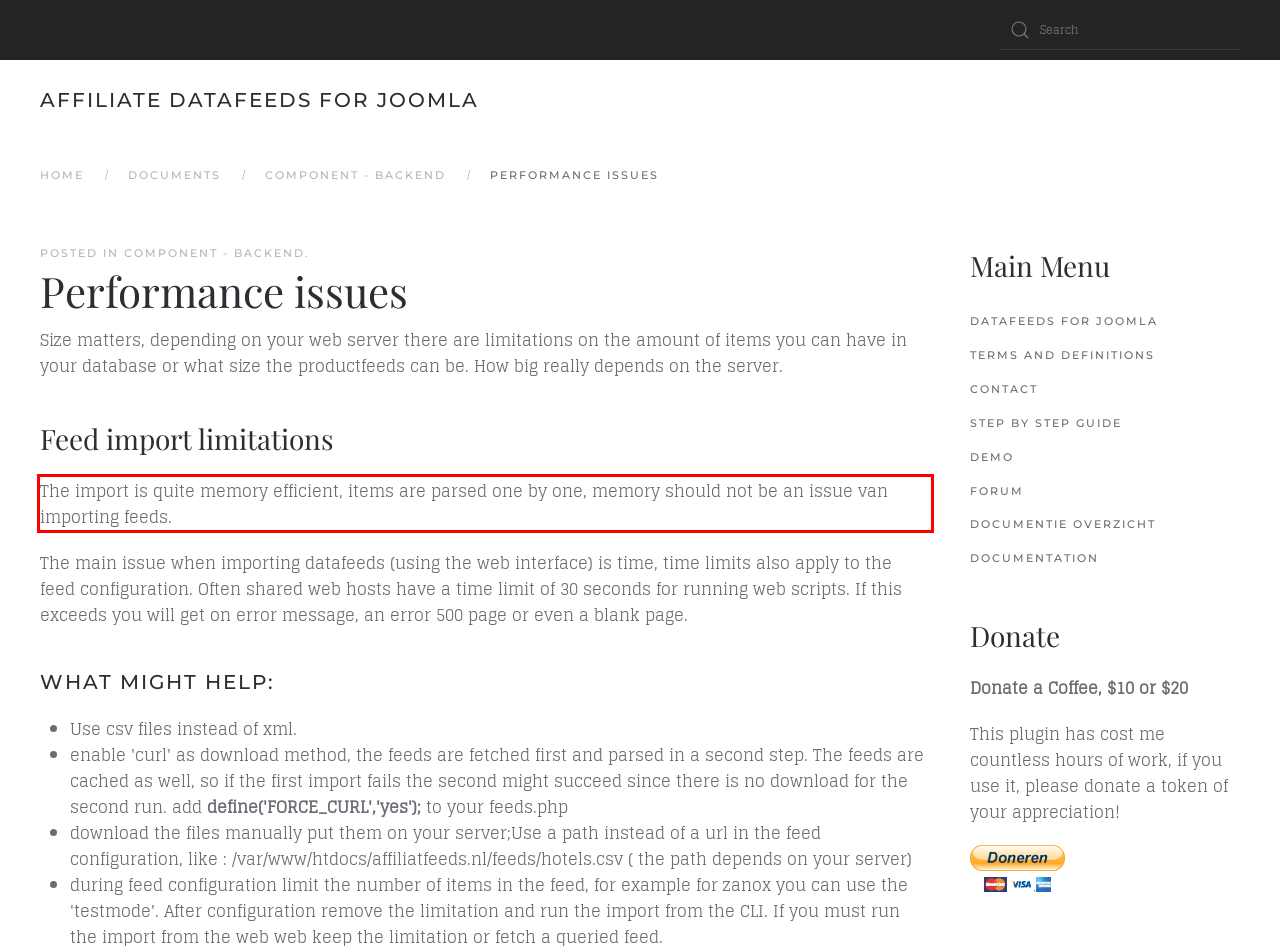Examine the webpage screenshot and use OCR to recognize and output the text within the red bounding box.

The import is quite memory efficient, items are parsed one by one, memory should not be an issue van importing feeds.